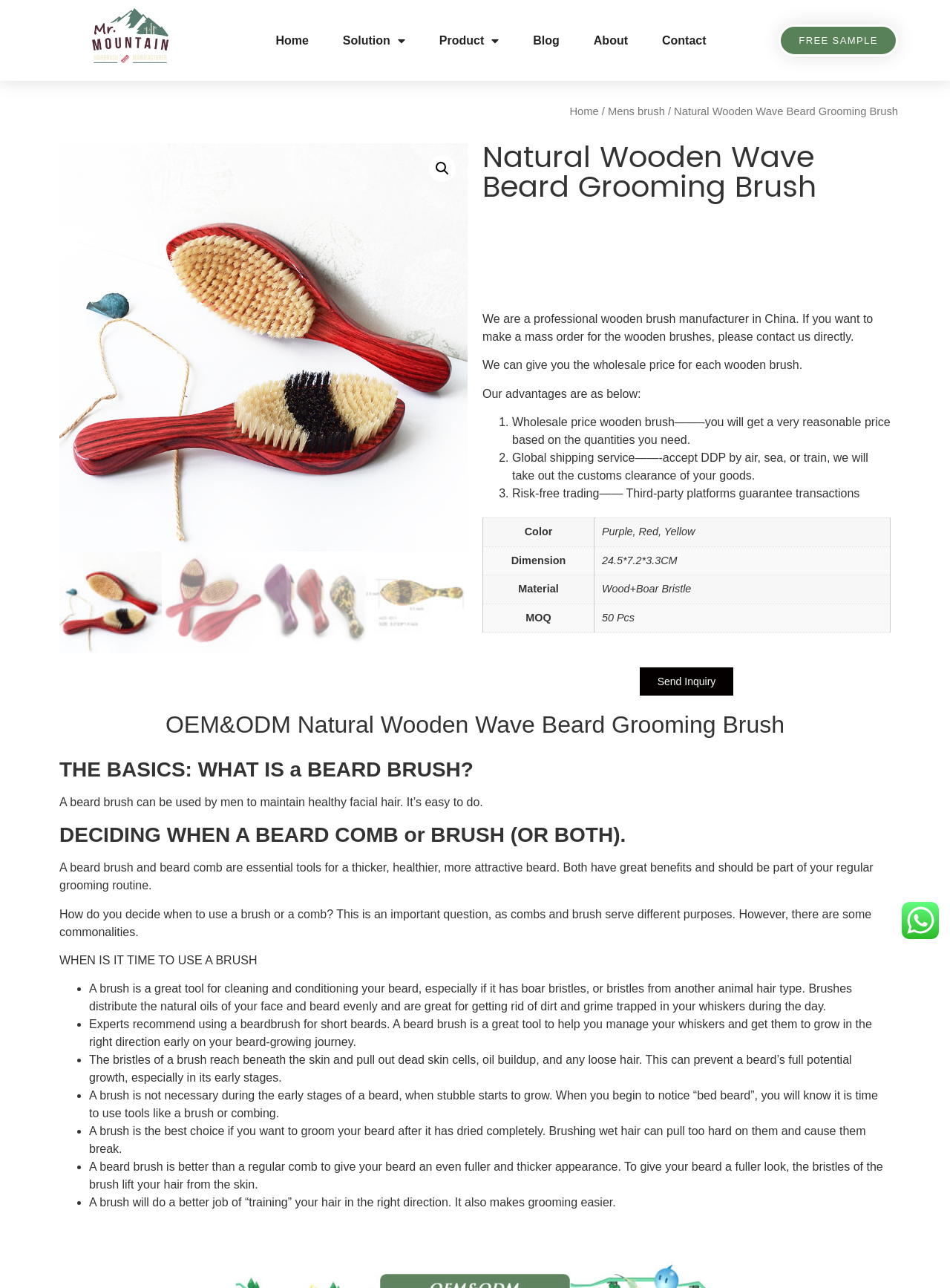Answer the question in a single word or phrase:
What is the purpose of a beard brush?

Cleaning and conditioning